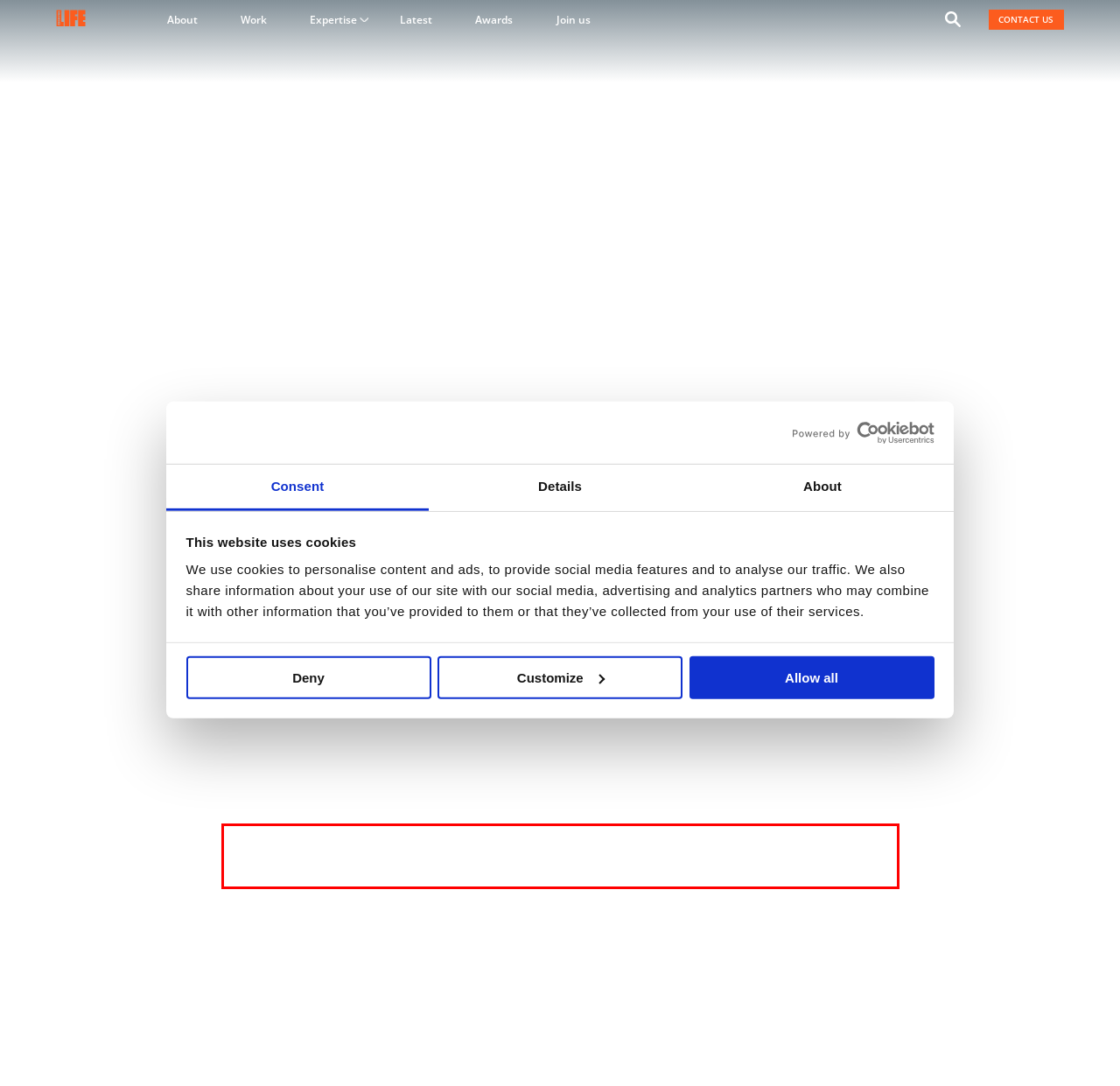Observe the screenshot of the webpage, locate the red bounding box, and extract the text content within it.

Understandably, organisations can be nervous discussing a new product or breakthrough until ‘it’s just perfect’ or ready for market, as well as revealing trade secrets. But having comms work closely with science and engineering teams to help uncover these innovations, and to communicate them in a credible way, will be critical. Not just for the wider UK agenda but to attract funding and talent, through, when the times comes, to sales leads.